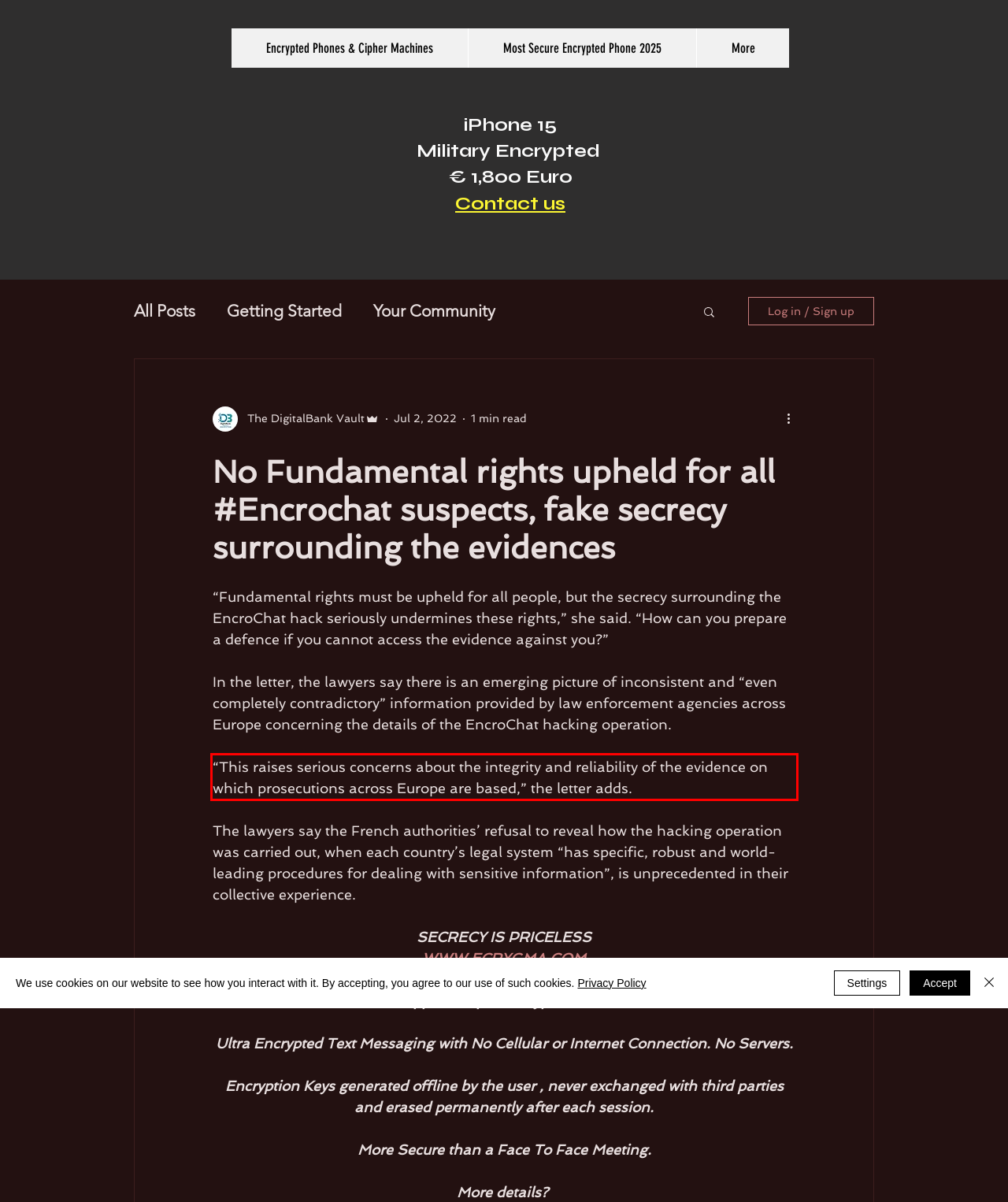You are given a screenshot showing a webpage with a red bounding box. Perform OCR to capture the text within the red bounding box.

“This raises serious concerns about the integrity and reliability of the evidence on which prosecutions across Europe are based,” the letter adds.